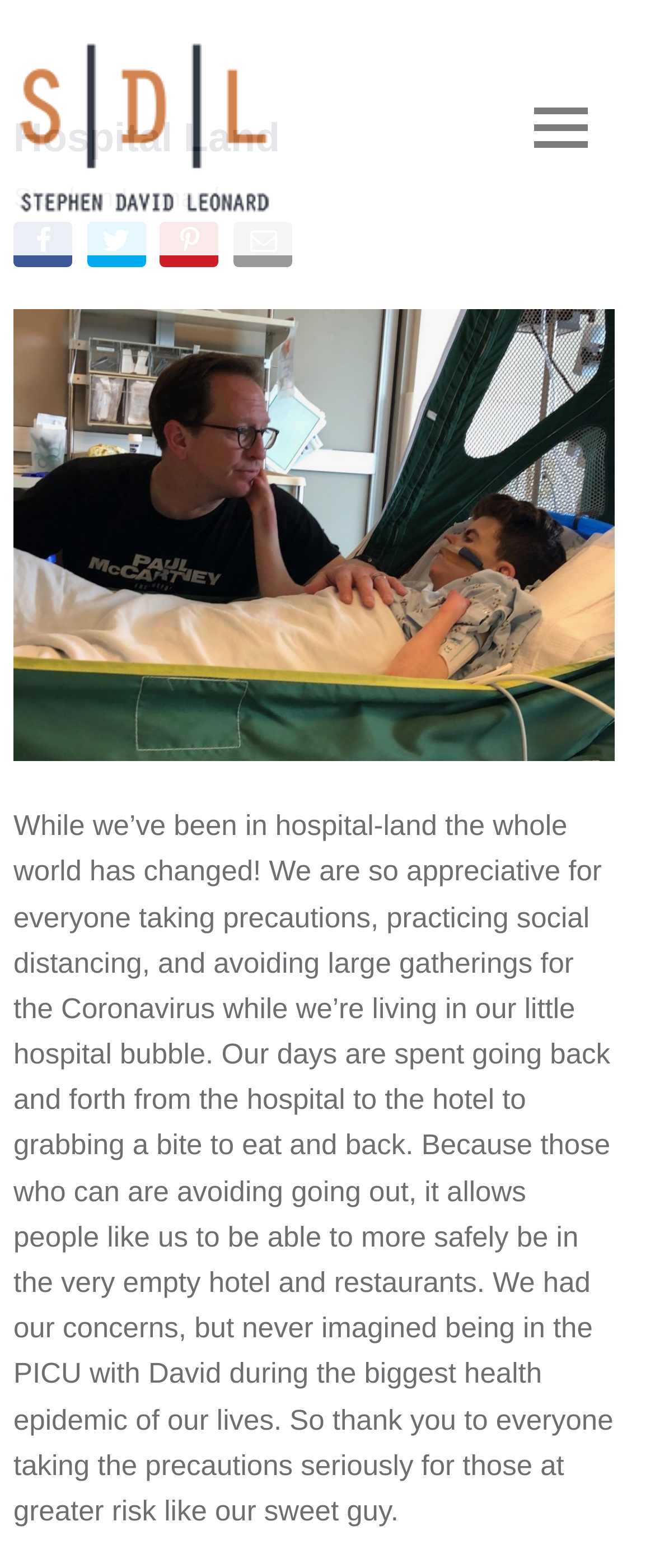What is the name of the person in the PICU?
Please use the image to provide an in-depth answer to the question.

The name of the person in the PICU can be found in the text content, which mentions that the author is in the PICU with 'our sweet guy' named David.